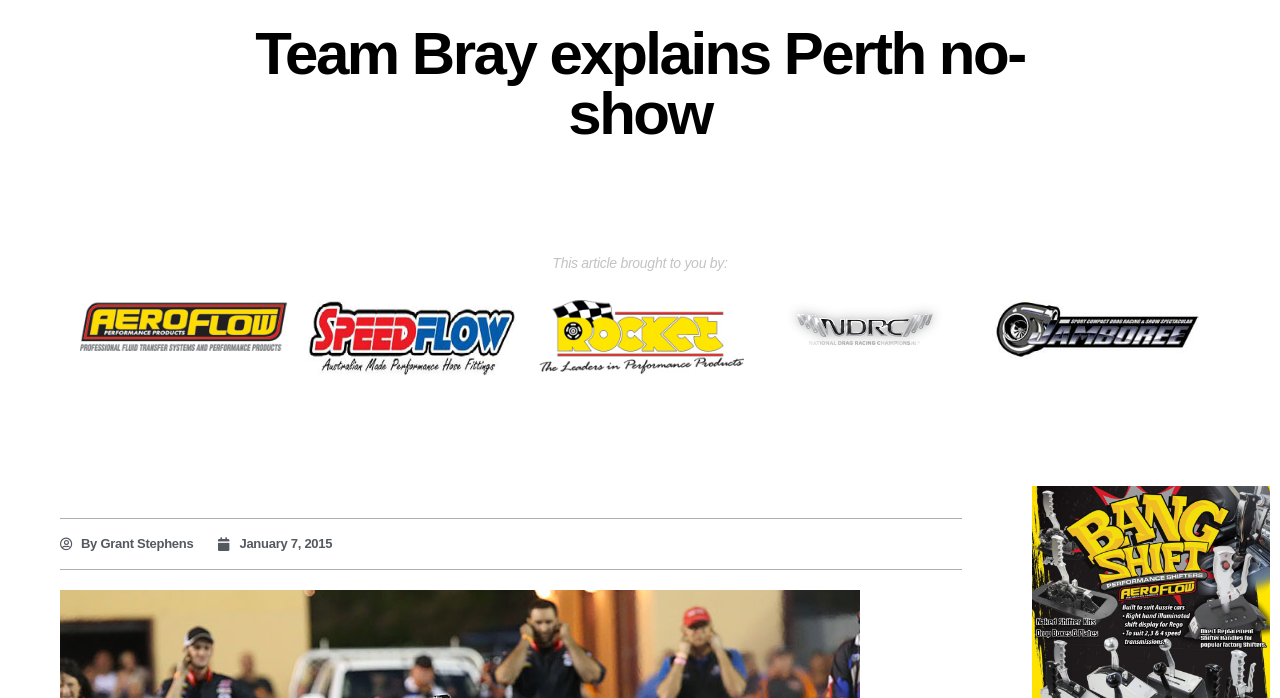Given the element description, predict the bounding box coordinates in the format (top-left x, top-left y, bottom-right x, bottom-right y). Make sure all values are between 0 and 1. Here is the element description: besthealthpt@gmail.com

None